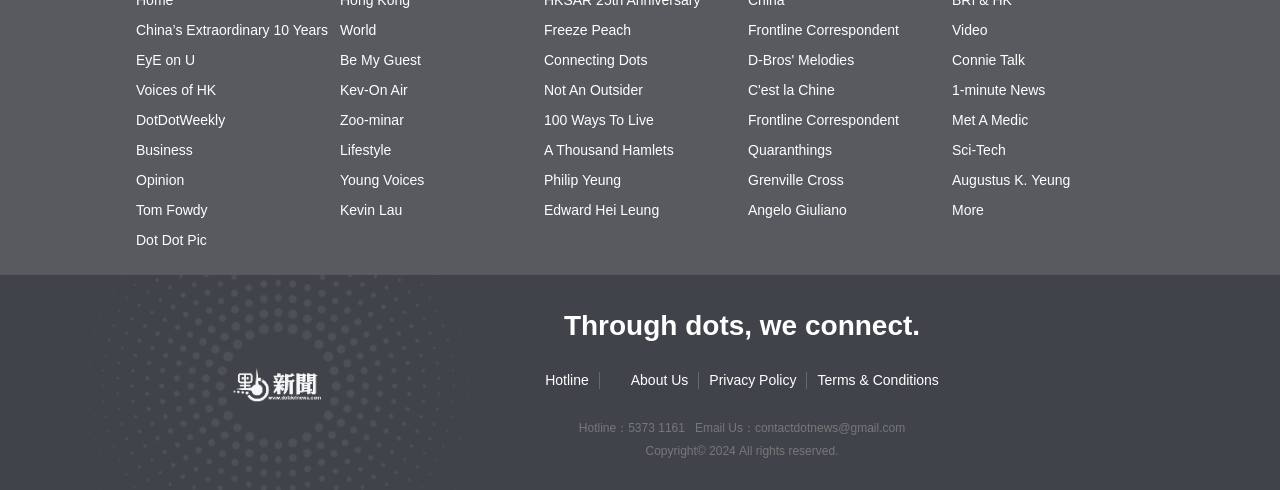Please provide the bounding box coordinates for the UI element as described: "World". The coordinates must be four floats between 0 and 1, represented as [left, top, right, bottom].

[0.261, 0.031, 0.42, 0.092]